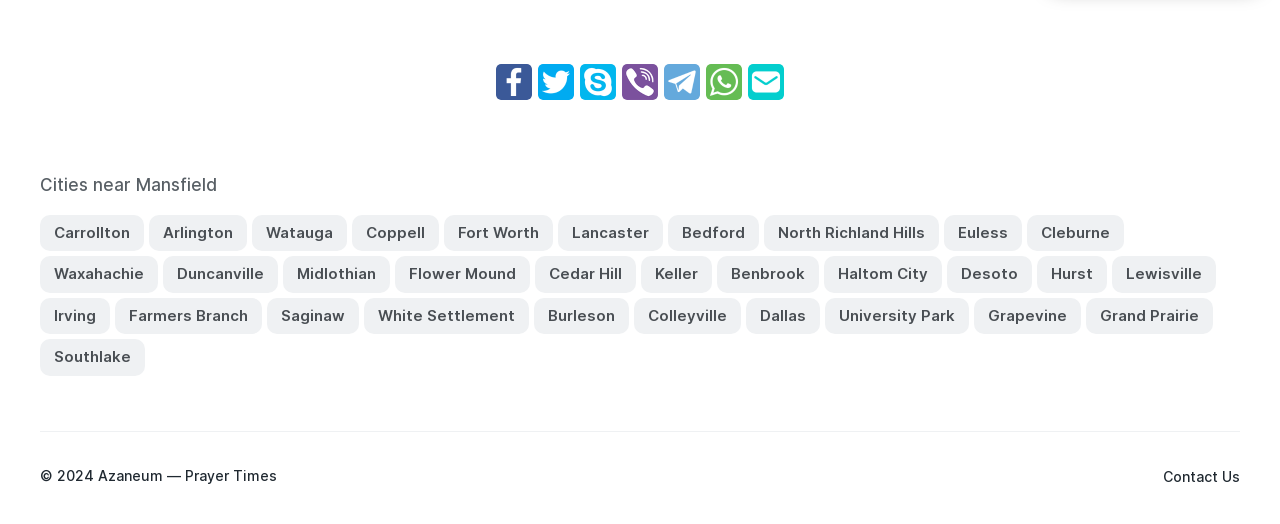What social media platforms are available?
Refer to the image and provide a one-word or short phrase answer.

Facebook, Twitter, Skype, Viber, Telegram, Whatsapp, Email